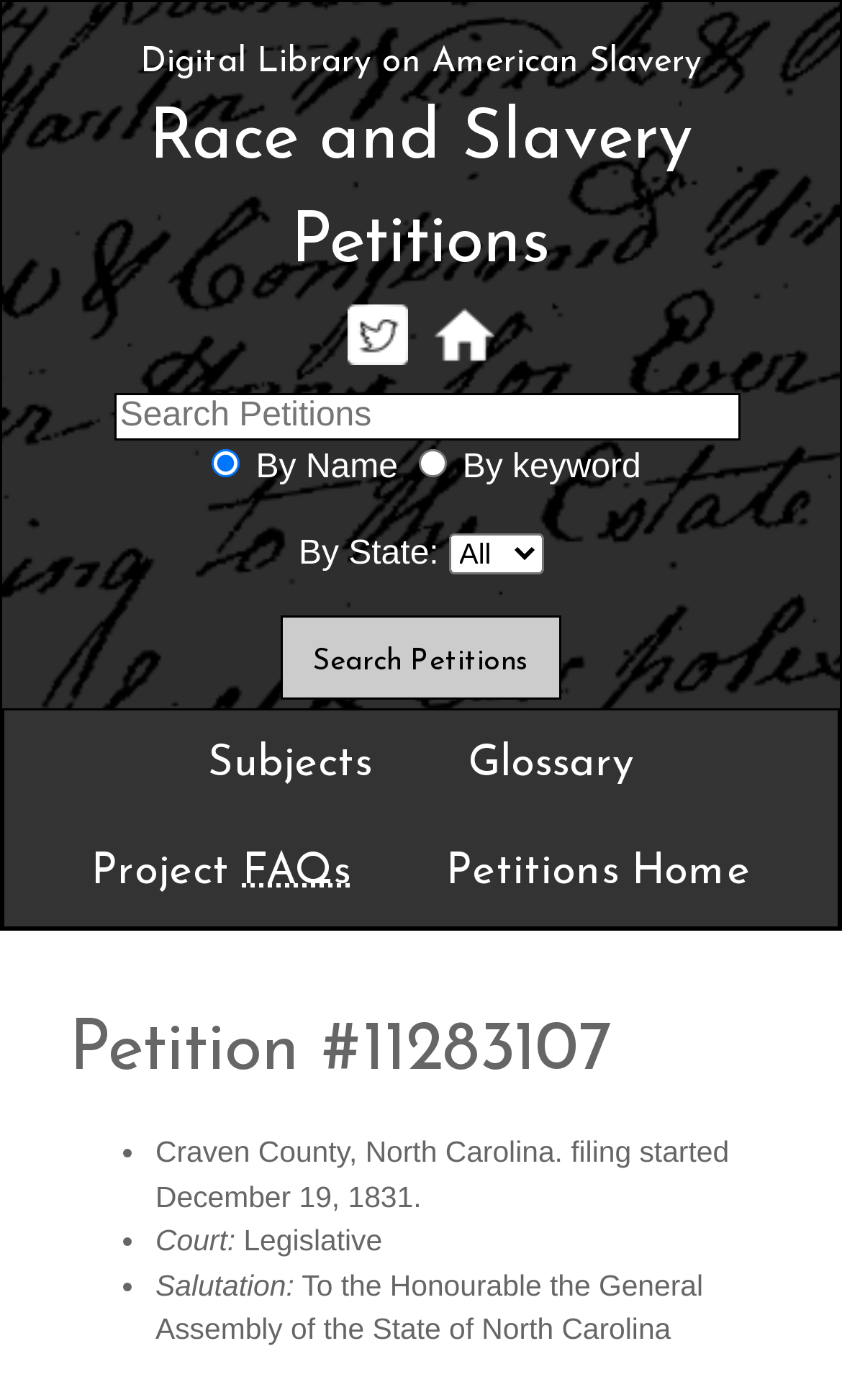Determine the heading of the webpage and extract its text content.

Digital Library on American Slavery
Race and Slavery Petitions